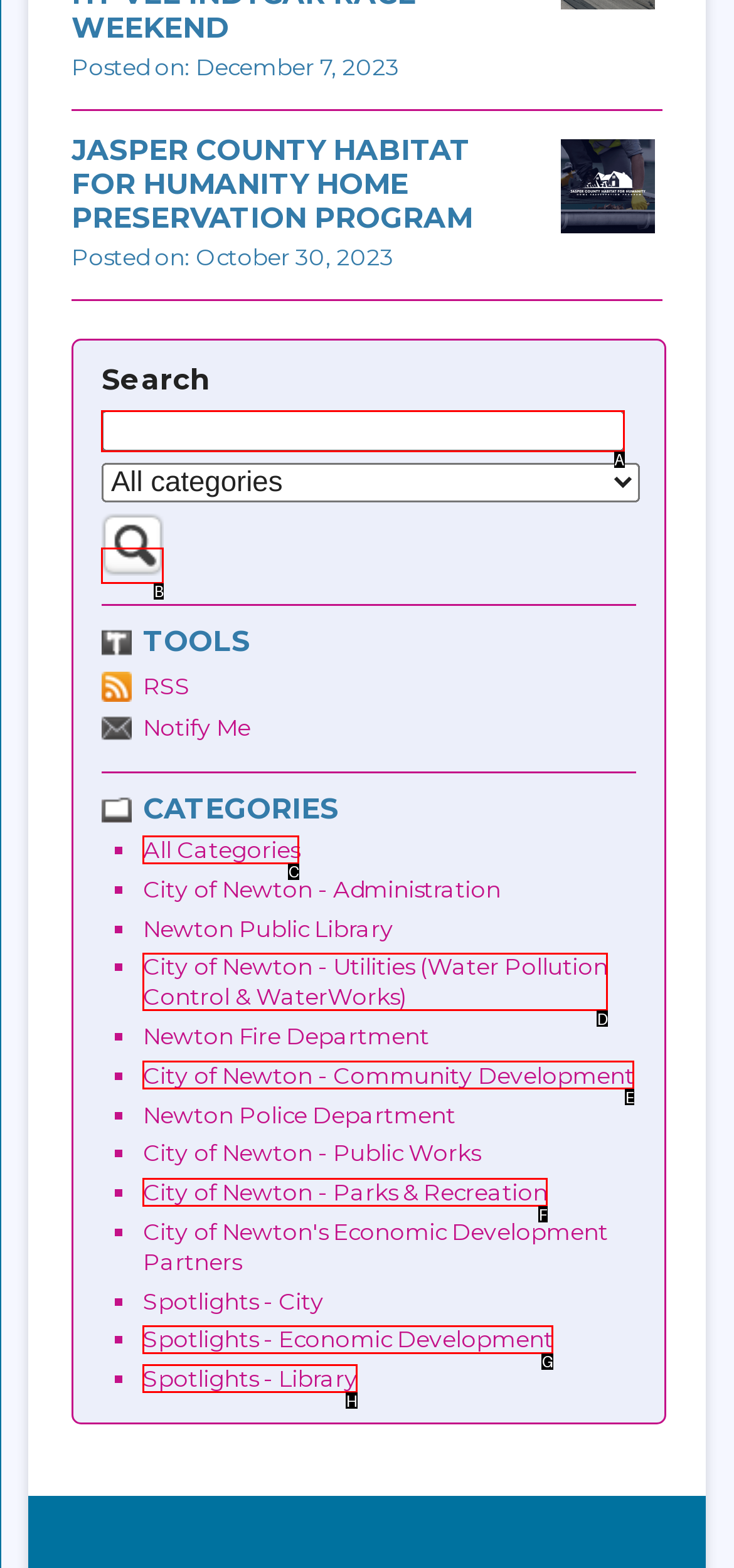Select the letter that corresponds to the UI element described as: Spotlights - Economic Development
Answer by providing the letter from the given choices.

G